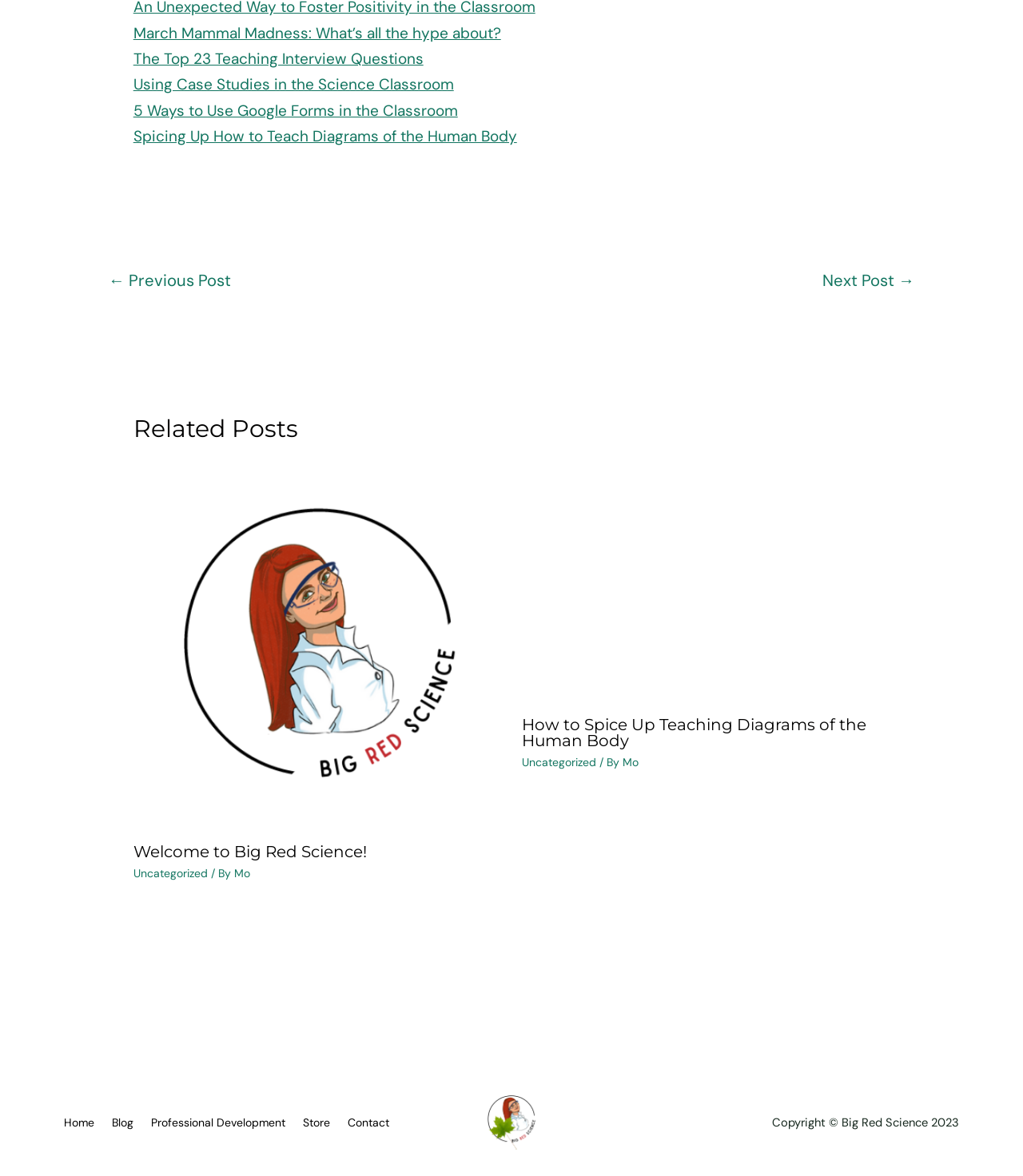Ascertain the bounding box coordinates for the UI element detailed here: "Uncategorized". The coordinates should be provided as [left, top, right, bottom] with each value being a float between 0 and 1.

[0.51, 0.642, 0.582, 0.654]